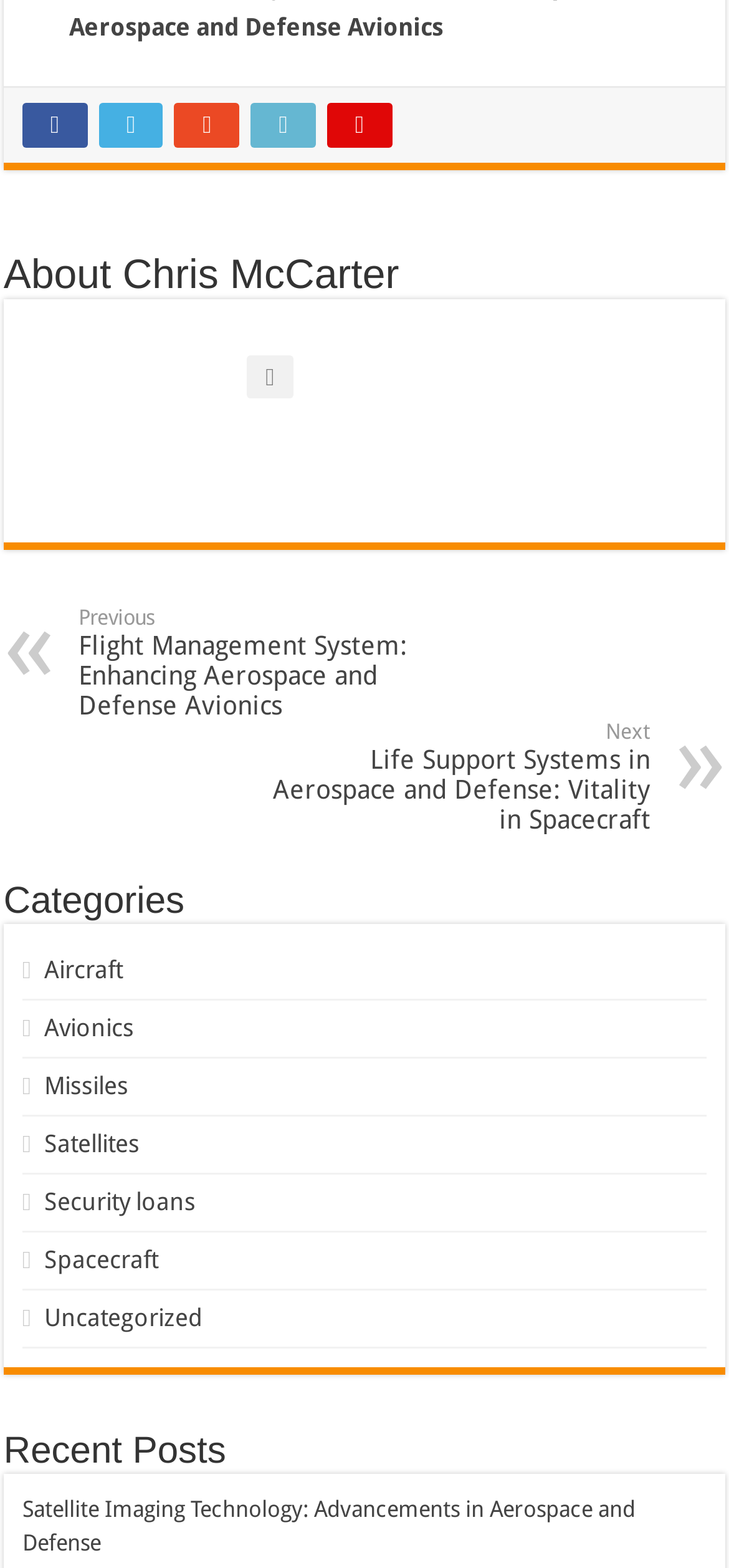Point out the bounding box coordinates of the section to click in order to follow this instruction: "check Sacramento County Jail".

None